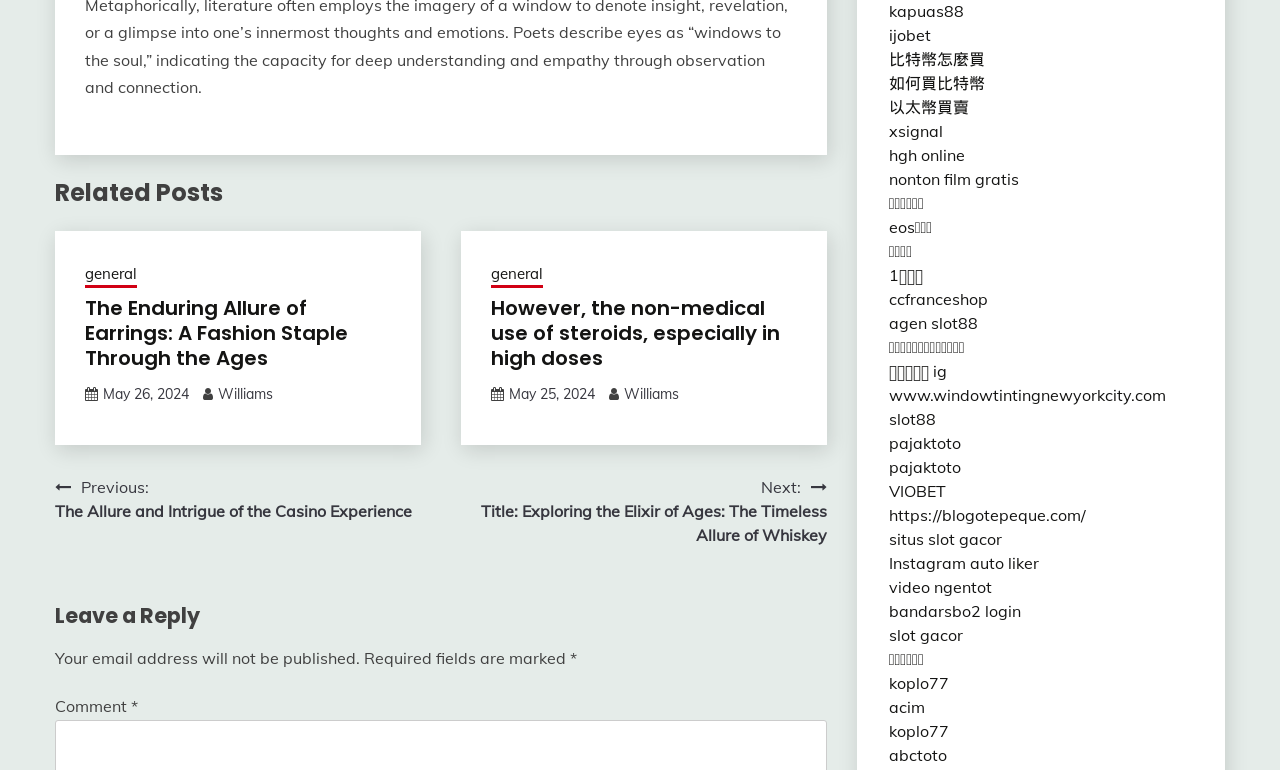Find the bounding box of the UI element described as follows: "ccfranceshop".

[0.694, 0.375, 0.772, 0.401]